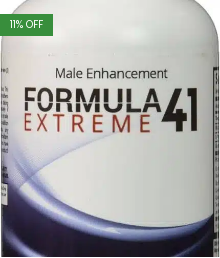Respond to the following question using a concise word or phrase: 
What is the discount percentage?

11% OFF